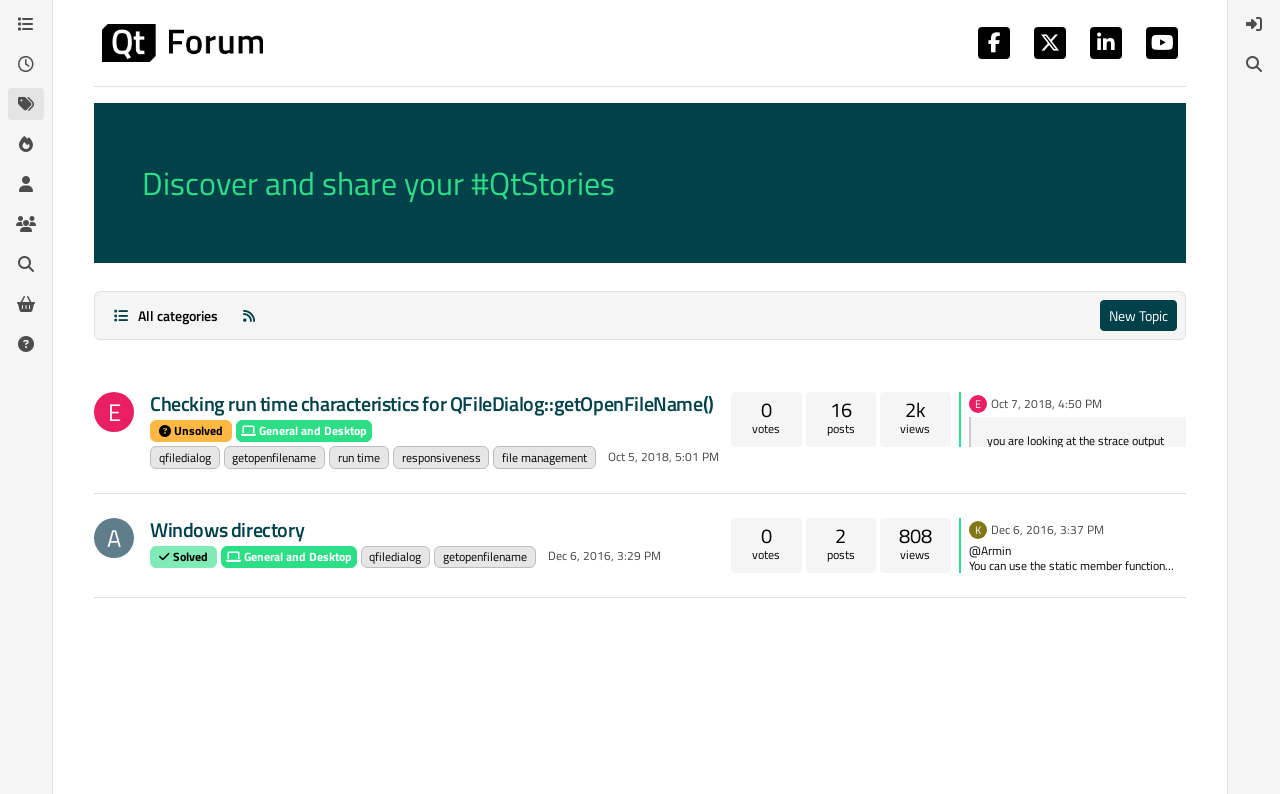Please find the bounding box coordinates of the clickable region needed to complete the following instruction: "View user profile of elfring". The bounding box coordinates must consist of four float numbers between 0 and 1, i.e., [left, top, right, bottom].

[0.073, 0.508, 0.105, 0.538]